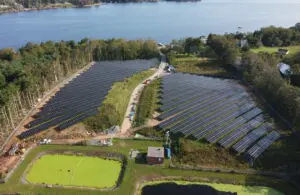What is the purpose of the small building in the foreground?
Provide a detailed and extensive answer to the question.

The caption does not explicitly state the purpose of the small building in the foreground, but it can be inferred that it might be related to the maintenance or operation of the solar project, given its proximity to the solar panels and the pond.